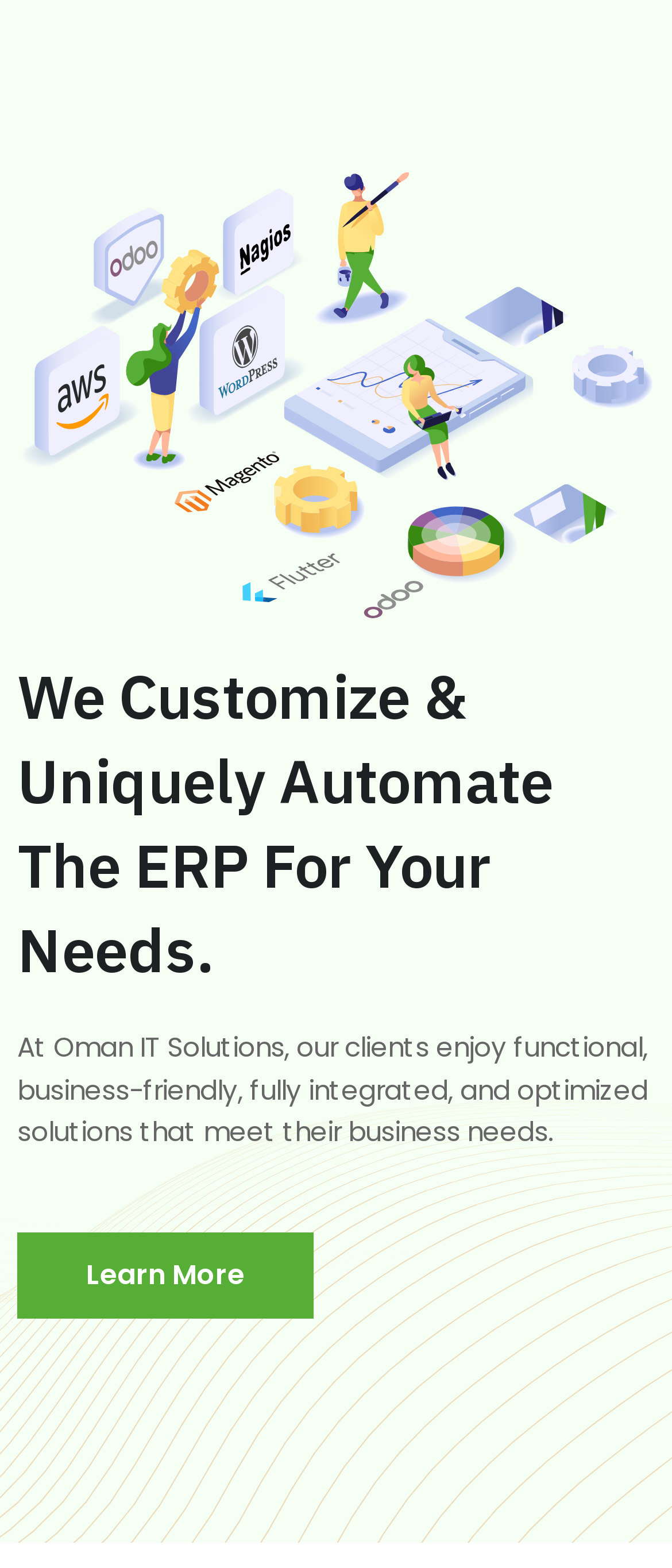Please predict the bounding box coordinates (top-left x, top-left y, bottom-right x, bottom-right y) for the UI element in the screenshot that fits the description: Learn More

[0.026, 0.786, 0.467, 0.841]